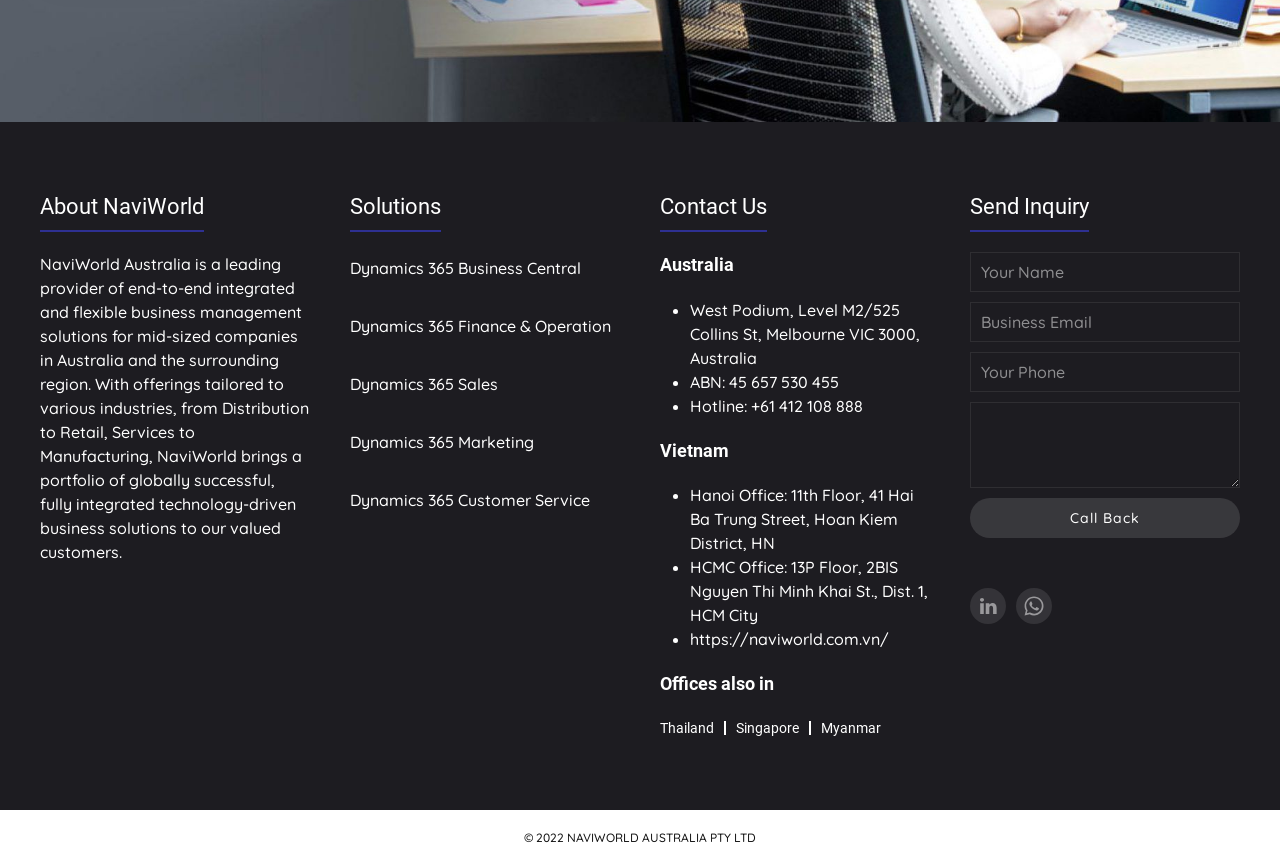Please find the bounding box coordinates of the section that needs to be clicked to achieve this instruction: "Click on Send Inquiry".

[0.758, 0.222, 0.851, 0.268]